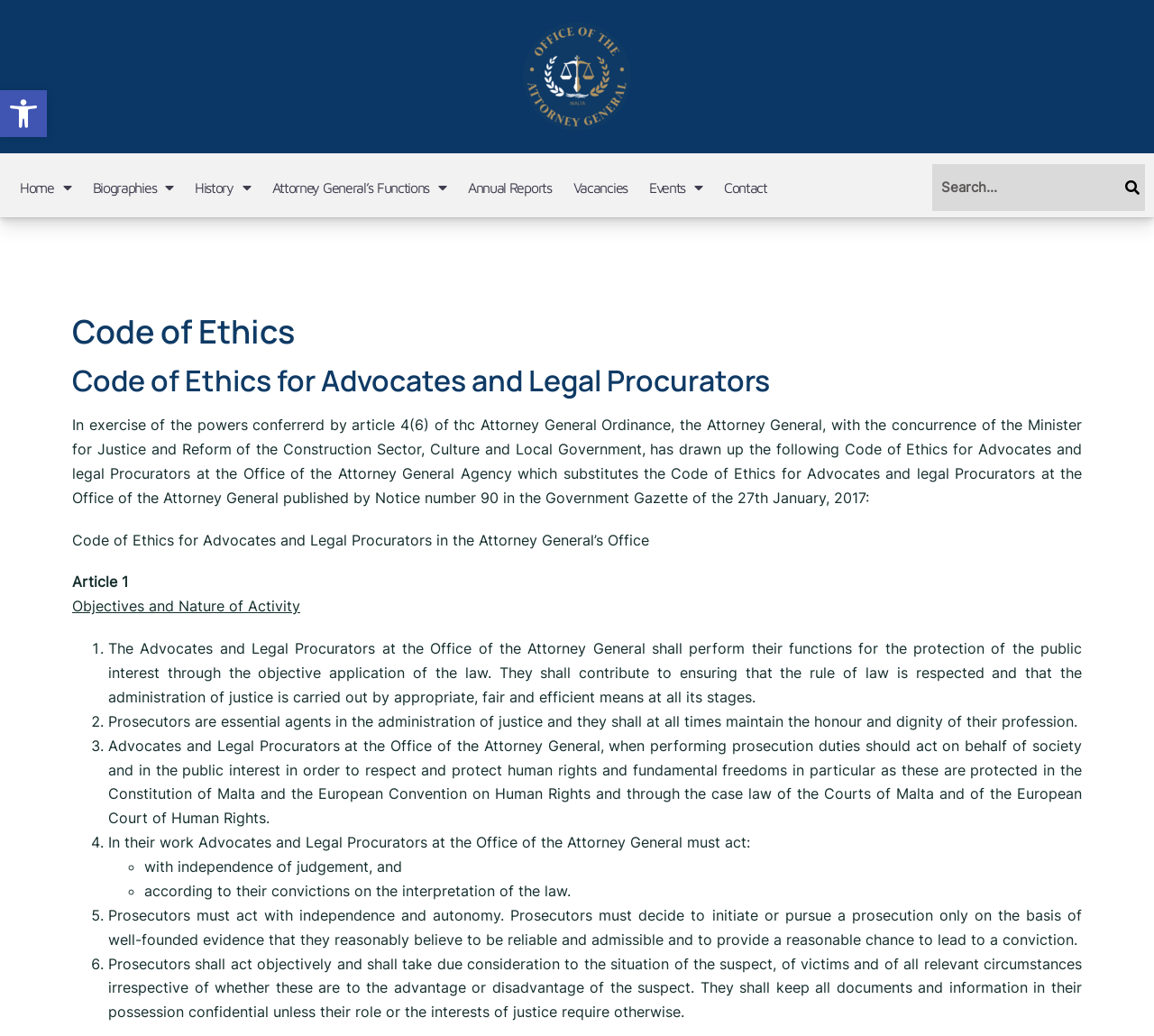Produce a meticulous description of the webpage.

The webpage is about the Attorney General's Code of Ethics for Advocates and Legal Procurators. At the top left corner, there is a link to open the toolbar accessibility tools, accompanied by a small image. Next to it, on the top right corner, is the Office of the Attorney General's logo. 

Below the logo, there is a navigation menu with links to different sections, including Home, Biographies, History, Attorney General's Functions, Annual Reports, Vacancies, Events, and Contact. 

On the right side of the navigation menu, there is a search bar where users can search the whole website. 

The main content of the webpage is divided into sections, starting with a heading "Code of Ethics" followed by a subheading "Code of Ethics for Advocates and Legal Procurators". 

The first section explains the purpose of the Code of Ethics, which was drawn up by the Attorney General with the concurrence of the Minister for Justice and Reform of the Construction Sector, Culture and Local Government. 

The subsequent sections outline the objectives and nature of the activity, with a list of articles detailing the code of ethics for advocates and legal procurators. Each article is numbered and describes the expected behavior and responsibilities of advocates and legal procurators, including protecting the public interest, maintaining the honor and dignity of their profession, respecting human rights and fundamental freedoms, and acting with independence and autonomy.